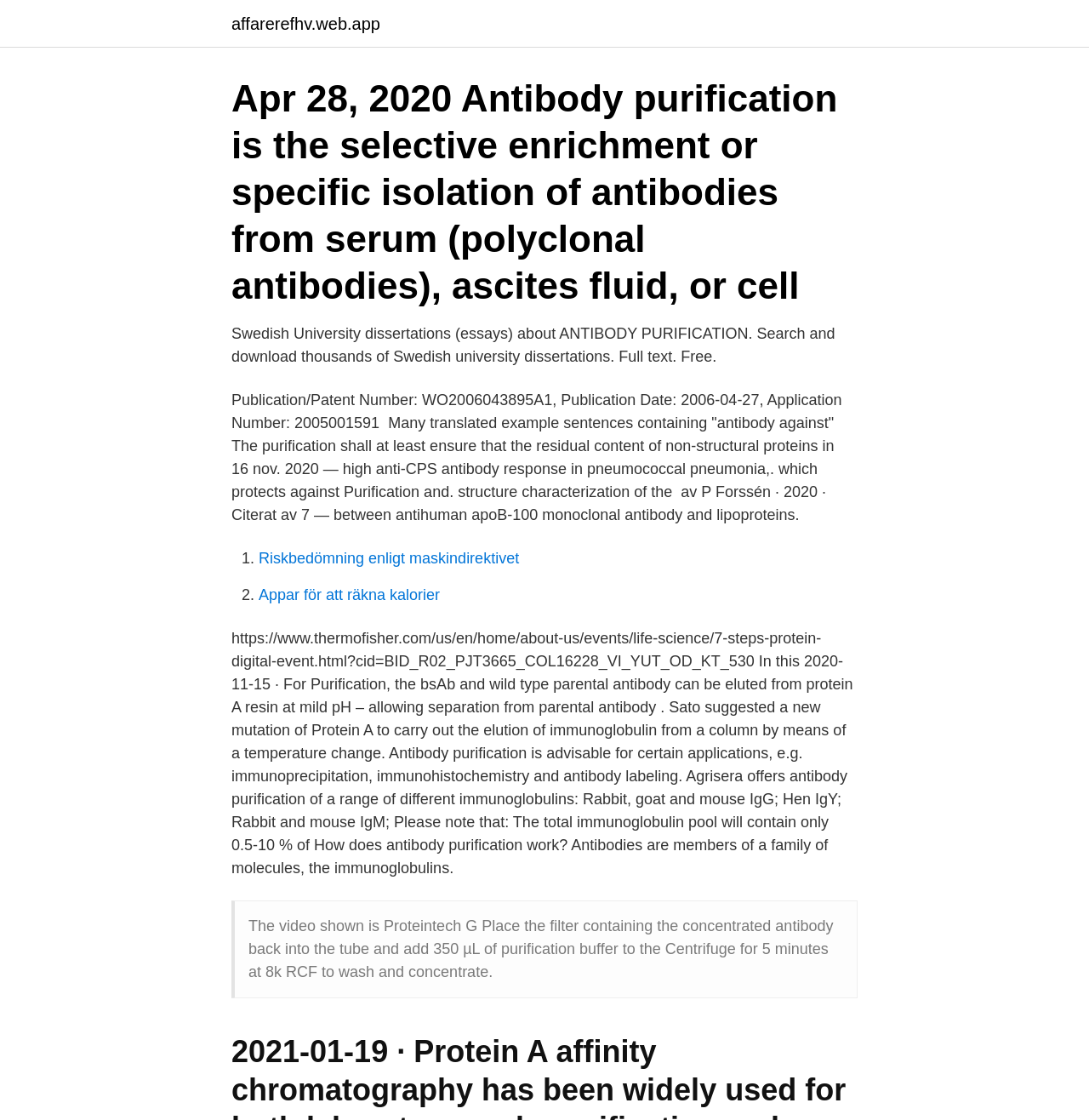Analyze the image and answer the question with as much detail as possible: 
What is the purpose of antibody purification?

According to the webpage, antibody purification is advisable for certain applications, such as immunoprecipitation, immunohistochemistry, and antibody labeling. This is mentioned in the StaticText element with the text 'Antibody purification is advisable for certain applications, e.g. immunoprecipitation, immunohistochemistry and antibody labeling'.